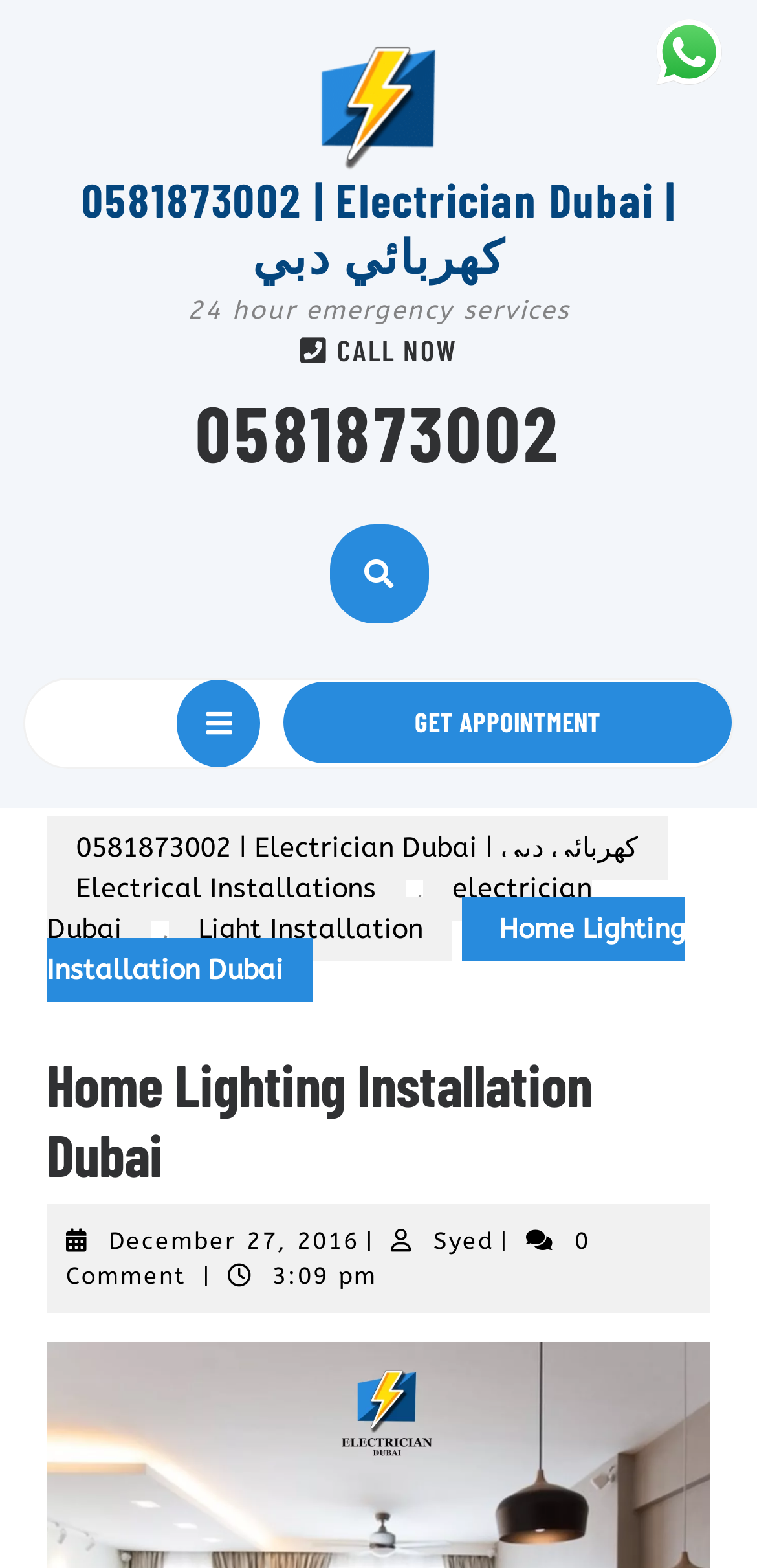Please mark the bounding box coordinates of the area that should be clicked to carry out the instruction: "Explore School OT".

None